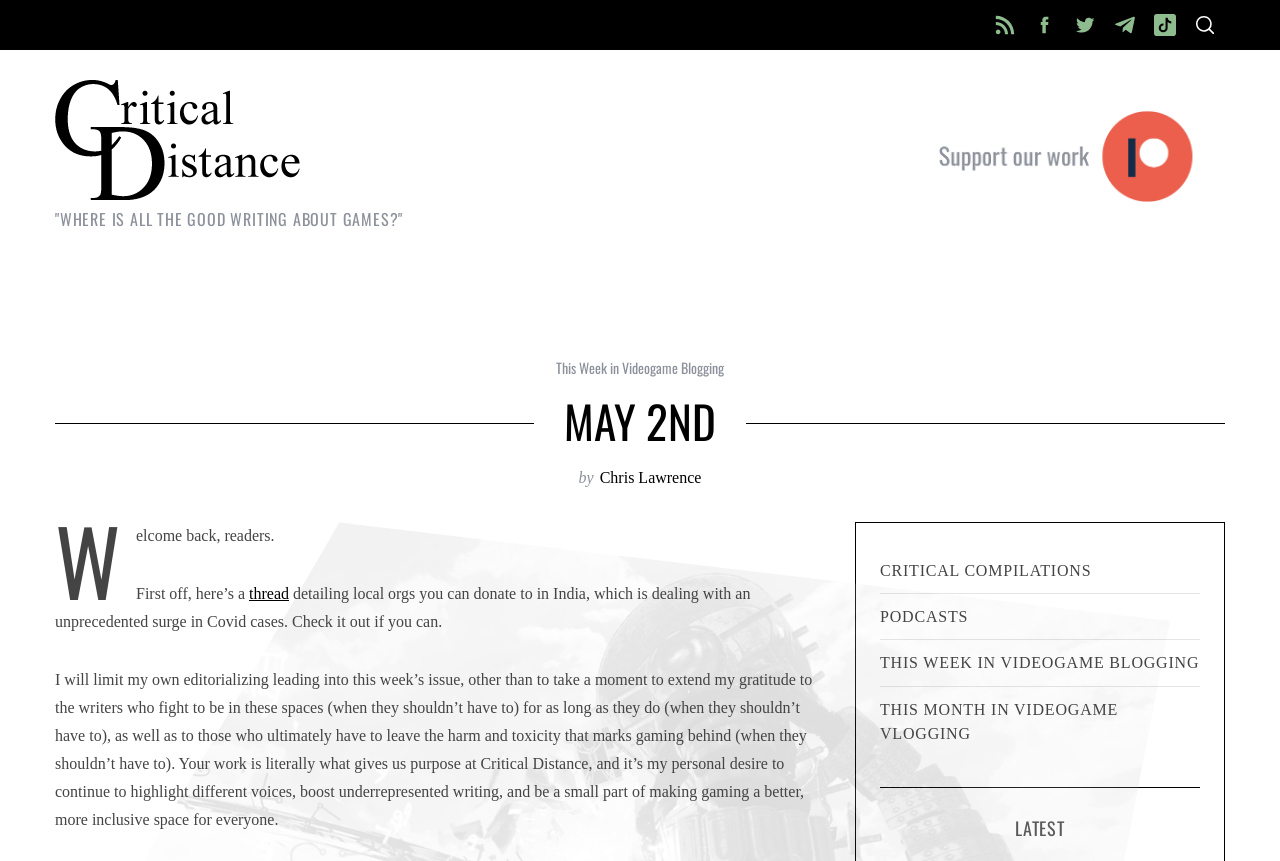Find and specify the bounding box coordinates that correspond to the clickable region for the instruction: "Visit the 'CRITICAL COMPILATIONS' page".

[0.688, 0.636, 0.938, 0.69]